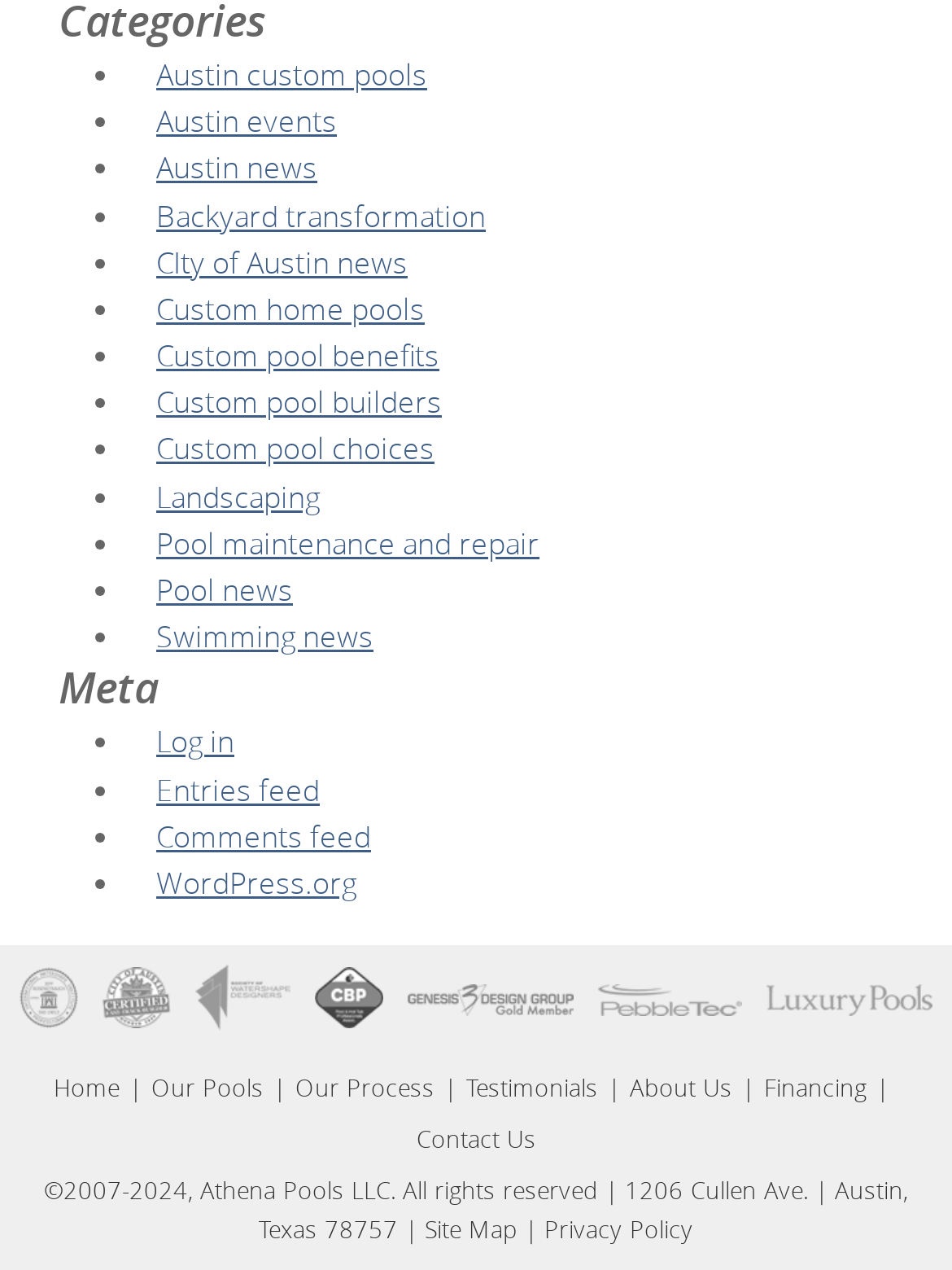Identify the coordinates of the bounding box for the element that must be clicked to accomplish the instruction: "Learn about custom pool benefits".

[0.164, 0.264, 0.462, 0.294]